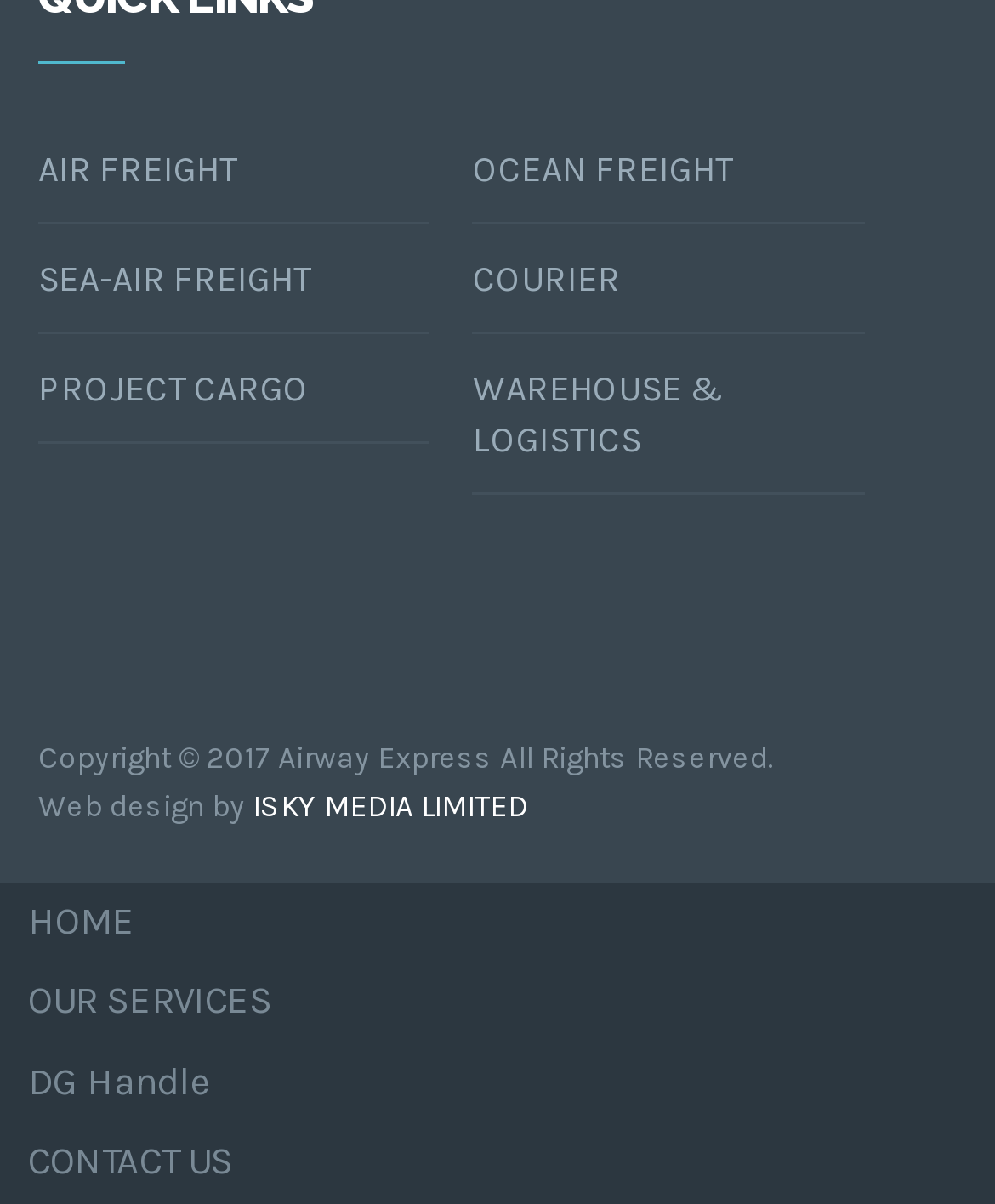Kindly determine the bounding box coordinates of the area that needs to be clicked to fulfill this instruction: "contact us".

[0.0, 0.933, 1.0, 0.999]